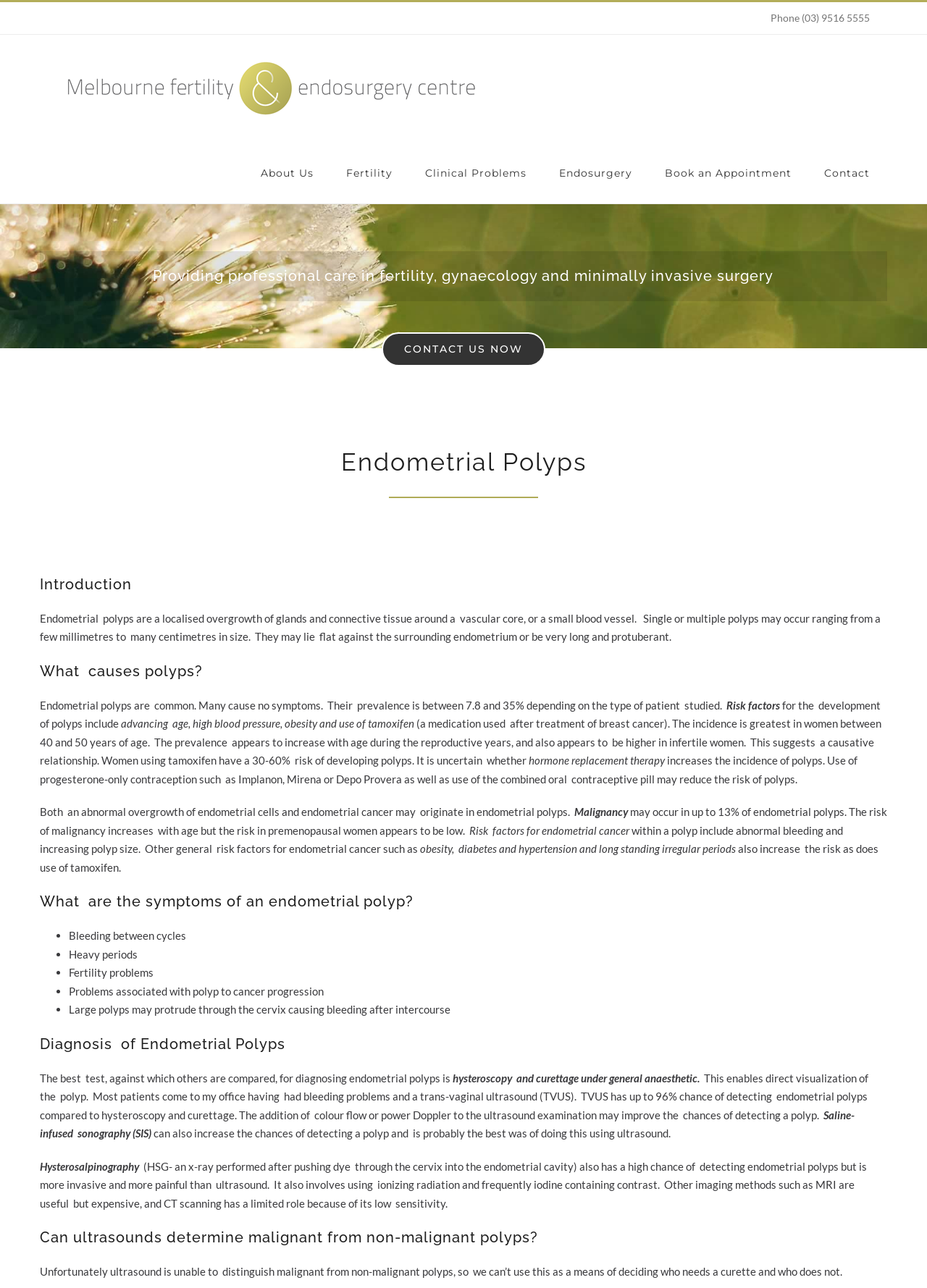Use a single word or phrase to answer the question:
What is the purpose of the 'CONTACT US NOW' link?

To contact the centre